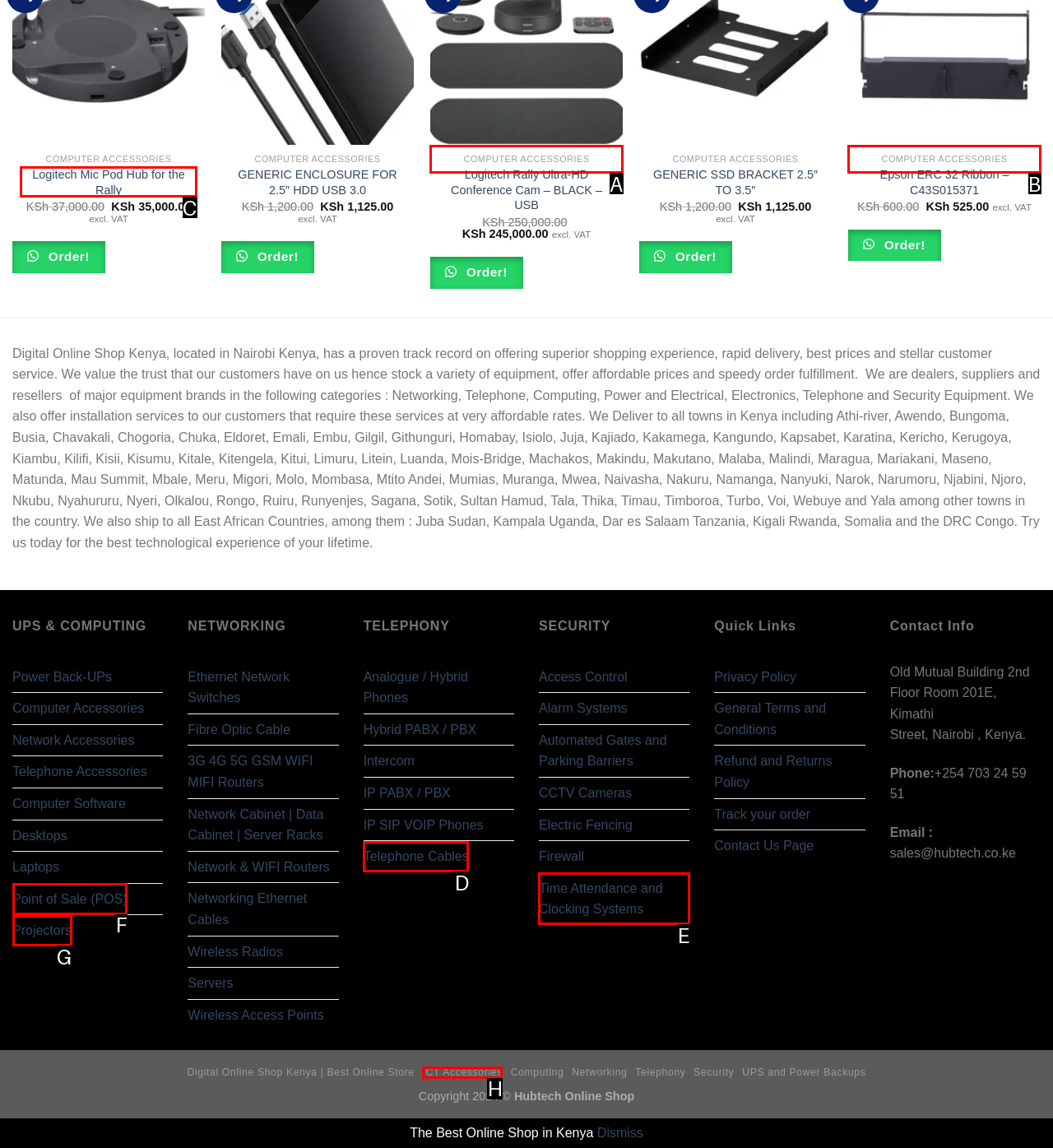To complete the task: Order Logitech Mic Pod Hub for the Rally, select the appropriate UI element to click. Respond with the letter of the correct option from the given choices.

C